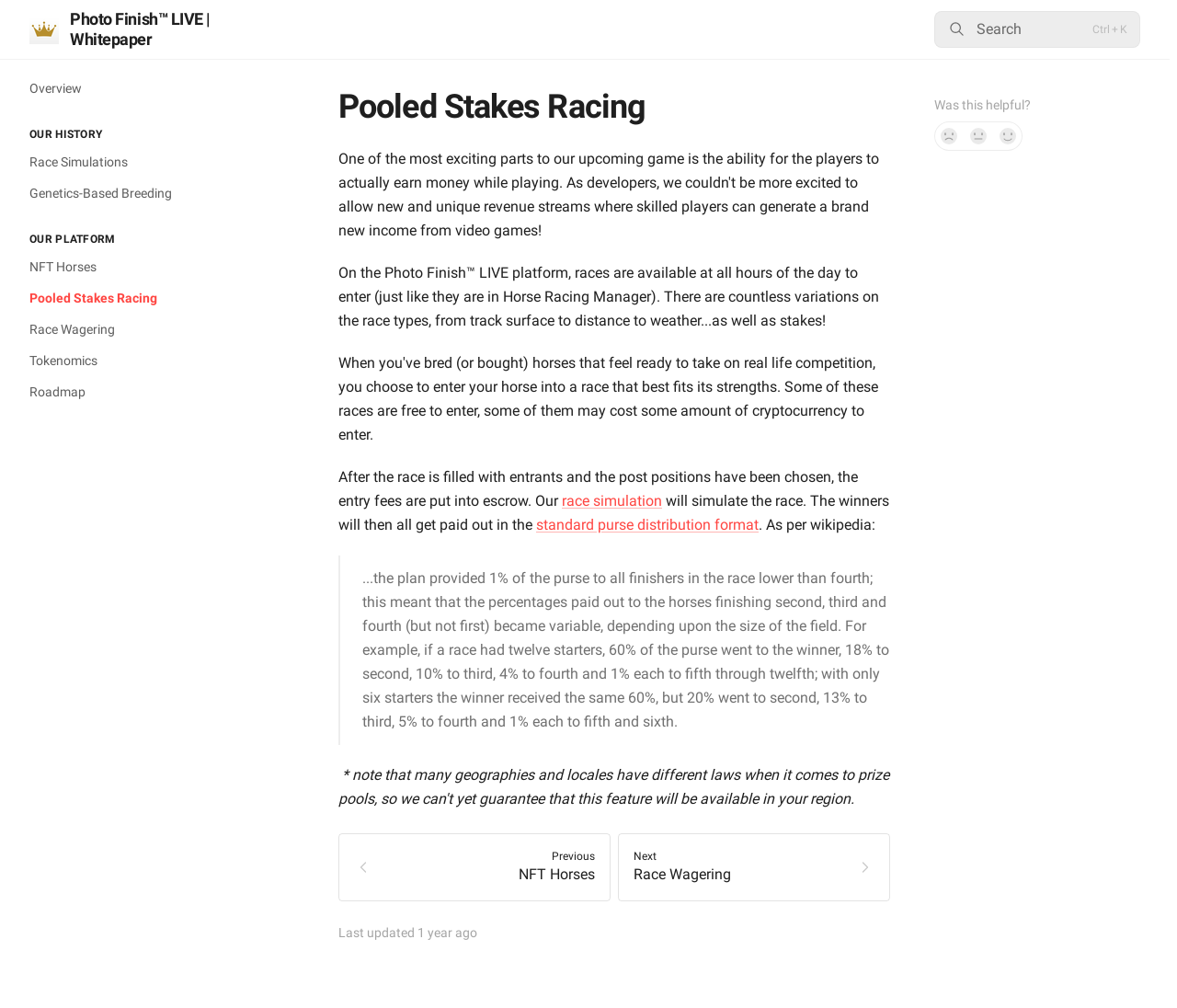Determine the bounding box coordinates of the clickable region to carry out the instruction: "Enter email address".

None